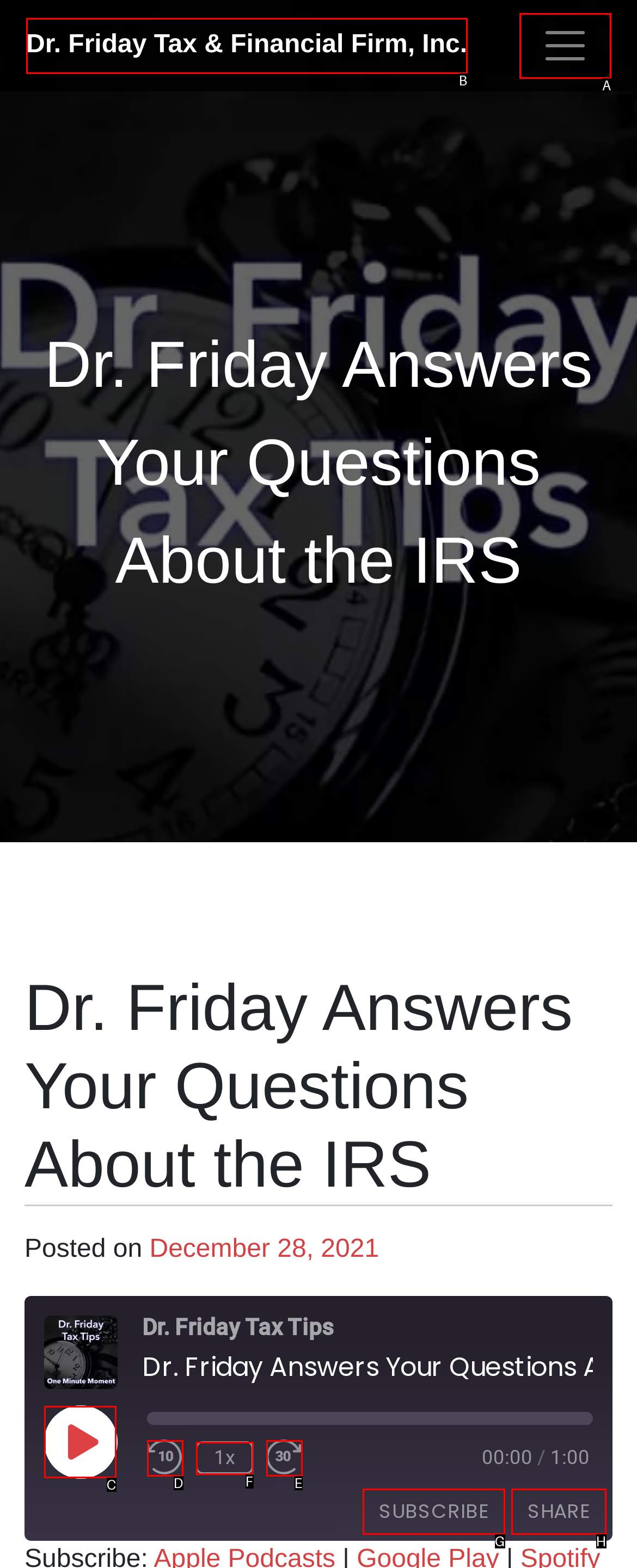Match the description: Contemporary to the appropriate HTML element. Respond with the letter of your selected option.

None